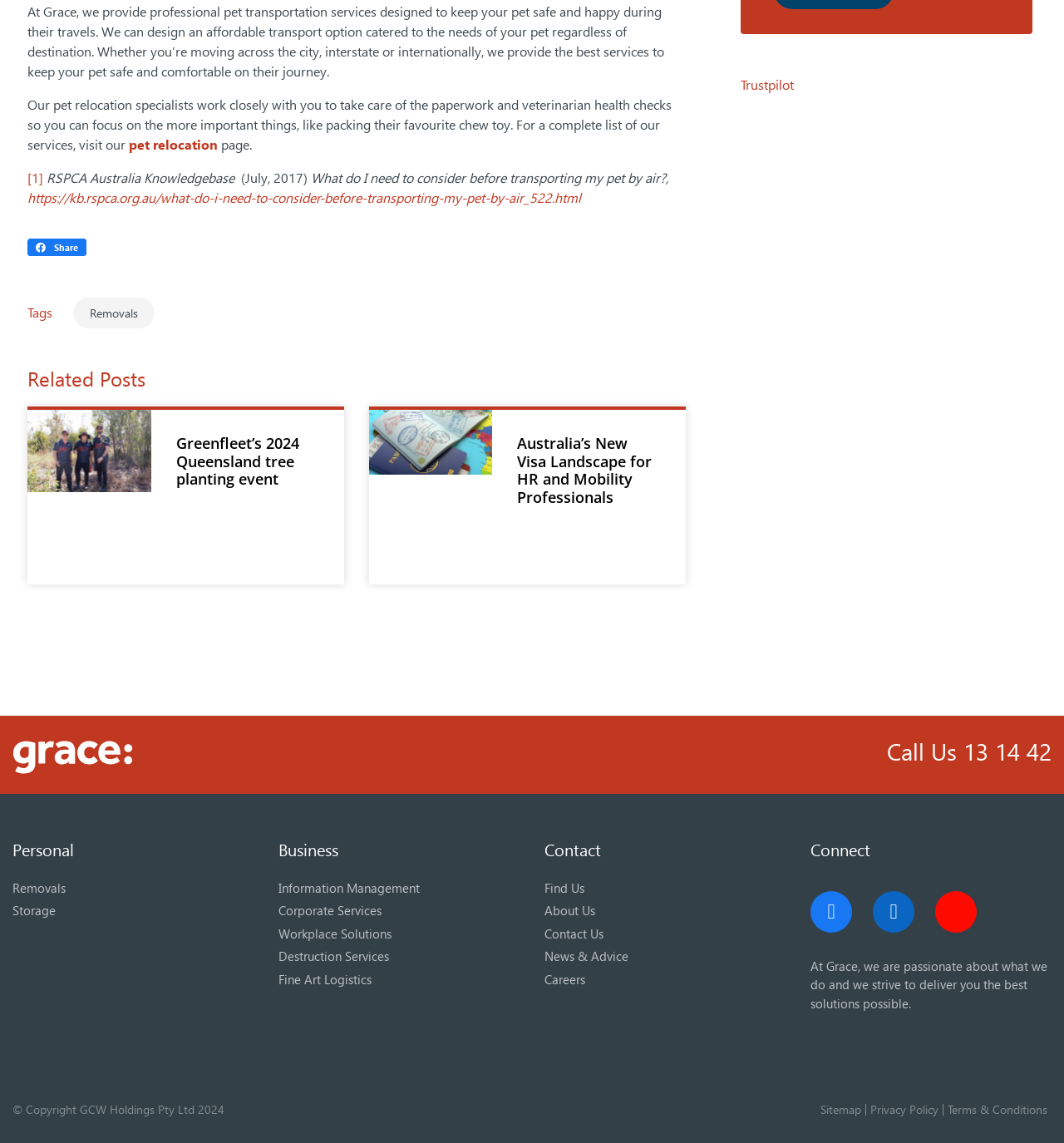Please identify the coordinates of the bounding box for the clickable region that will accomplish this instruction: "Read the article 'Greenfleet’s 2024 Queensland tree planting event'".

[0.165, 0.38, 0.3, 0.427]